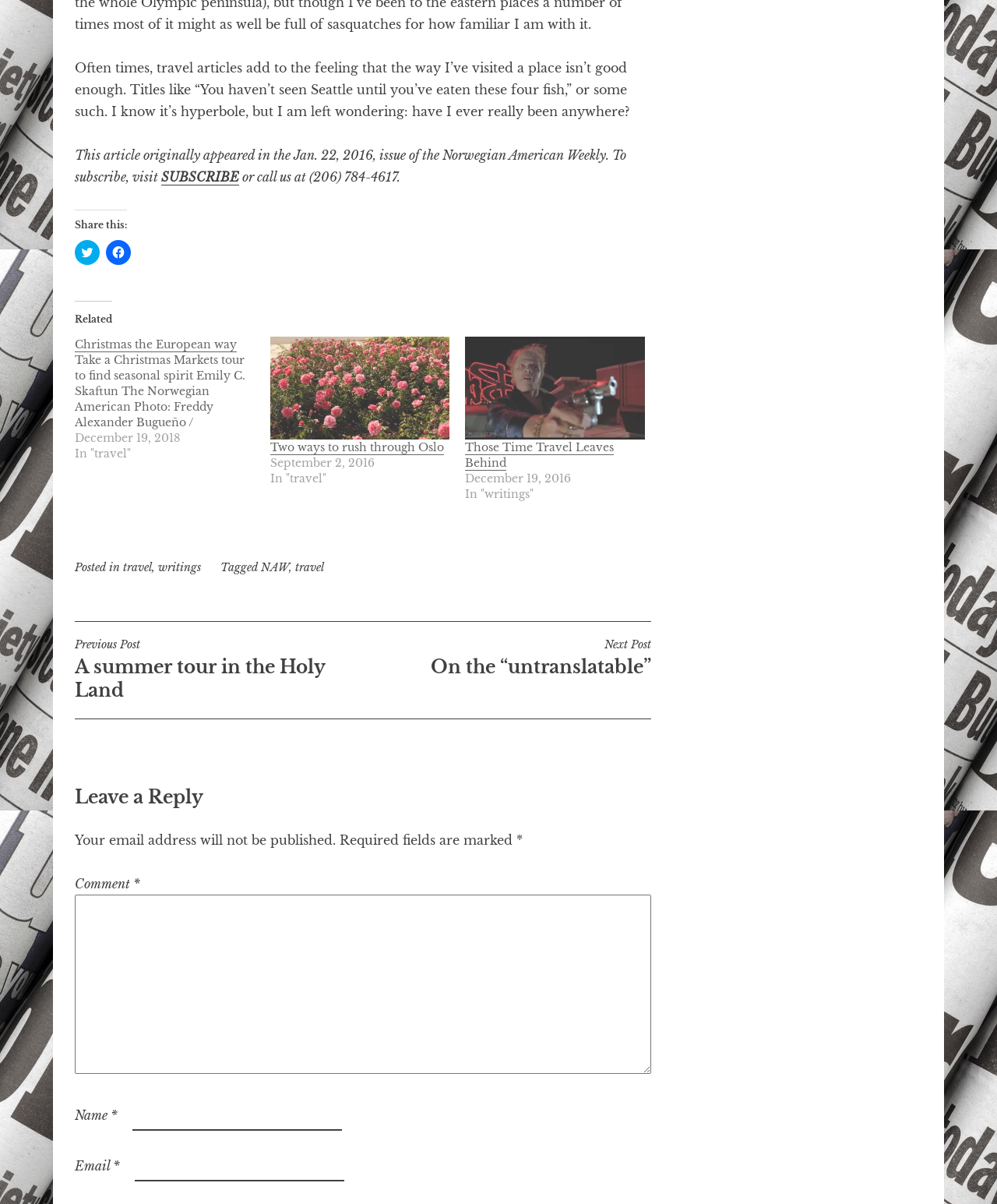Answer the question below using just one word or a short phrase: 
What is the purpose of the textbox at the bottom of the webpage?

Leave a comment